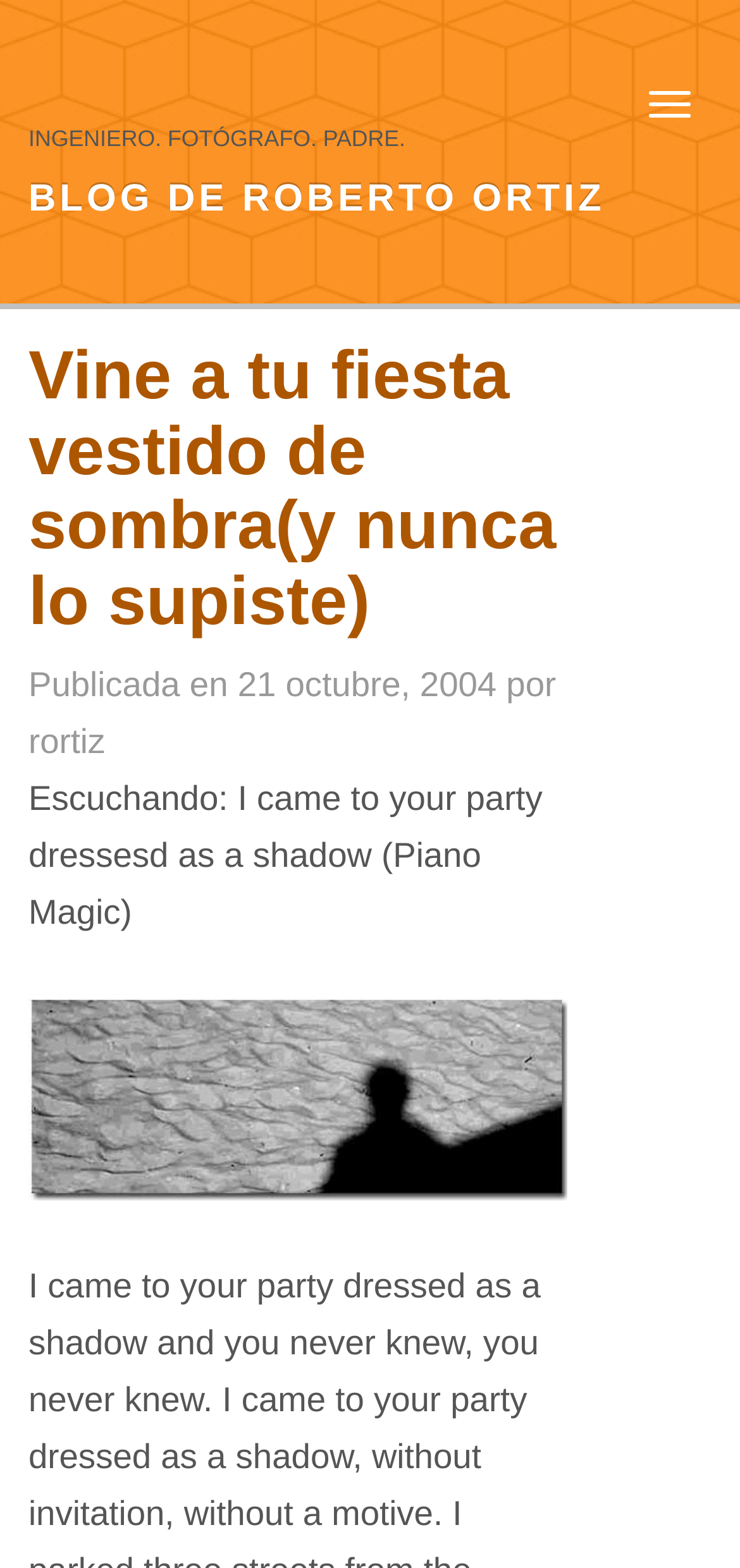Please answer the following question using a single word or phrase: 
What type of content is on this webpage?

Blog post